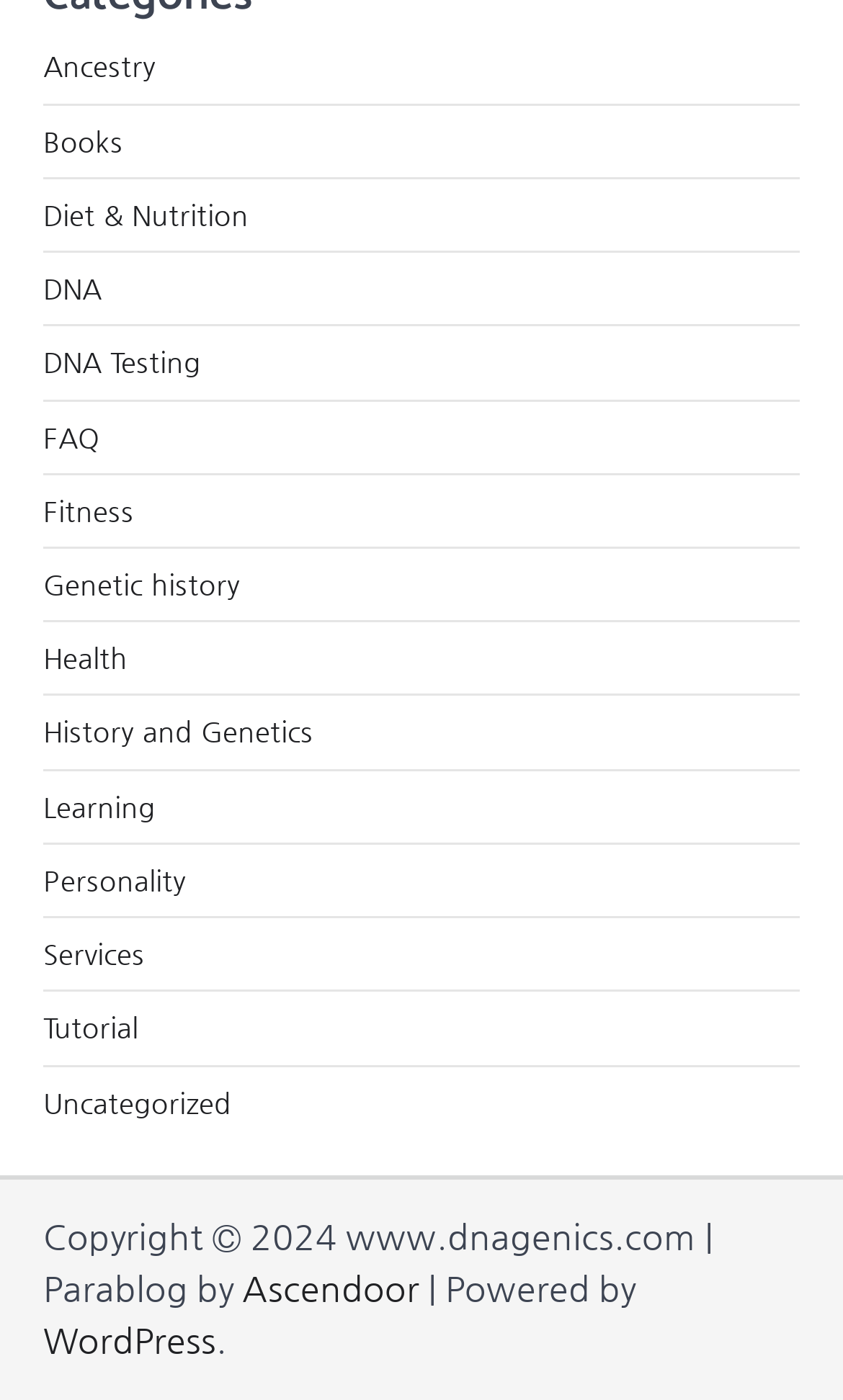Look at the image and write a detailed answer to the question: 
How many links are present on the top section of the webpage?

There are 12 links present on the top section of the webpage, ranging from 'Ancestry' to 'Uncategorized', each with its own bounding box coordinates.